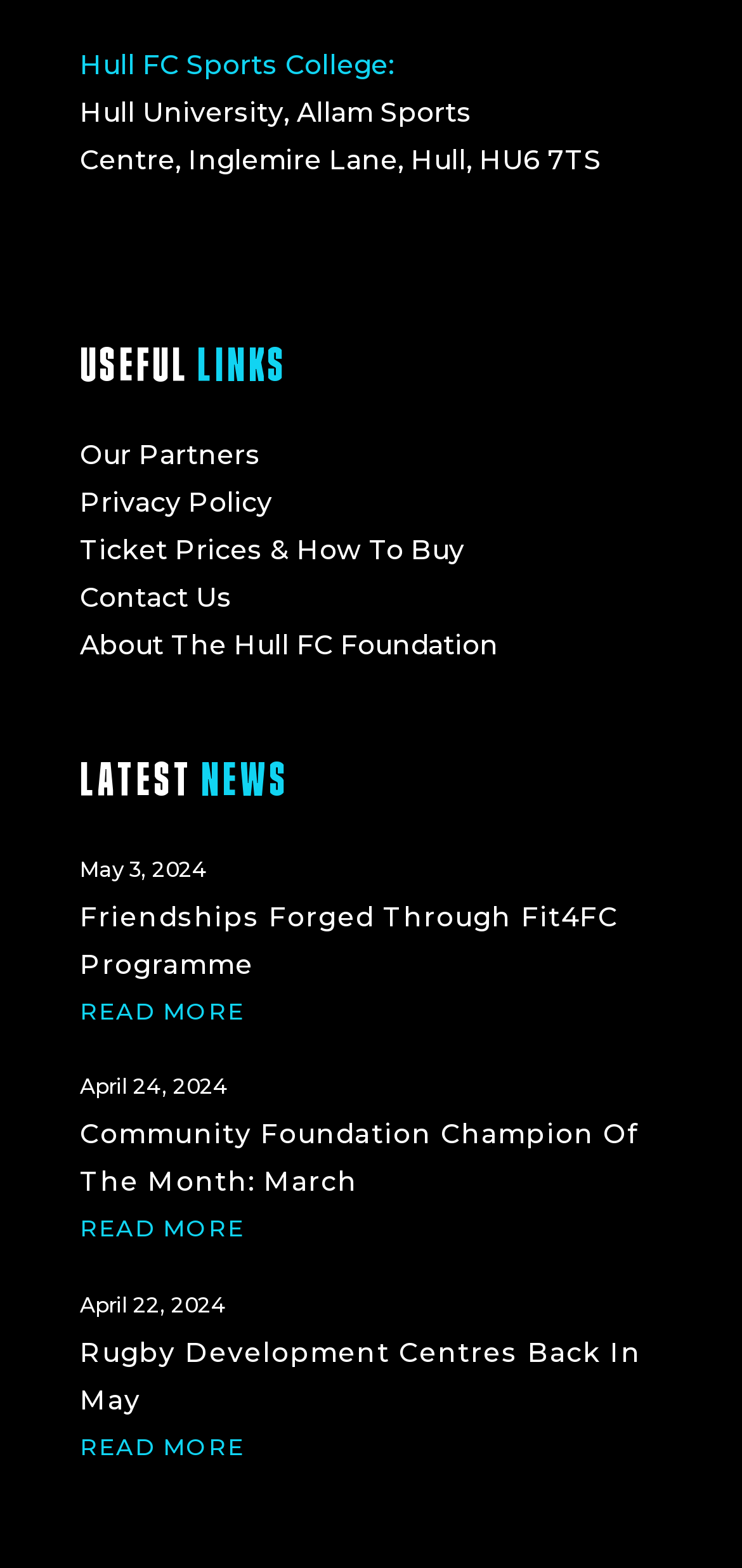Determine the bounding box coordinates of the clickable region to execute the instruction: "Check 'Community Foundation Champion Of The Month: March'". The coordinates should be four float numbers between 0 and 1, denoted as [left, top, right, bottom].

[0.108, 0.679, 0.892, 0.793]